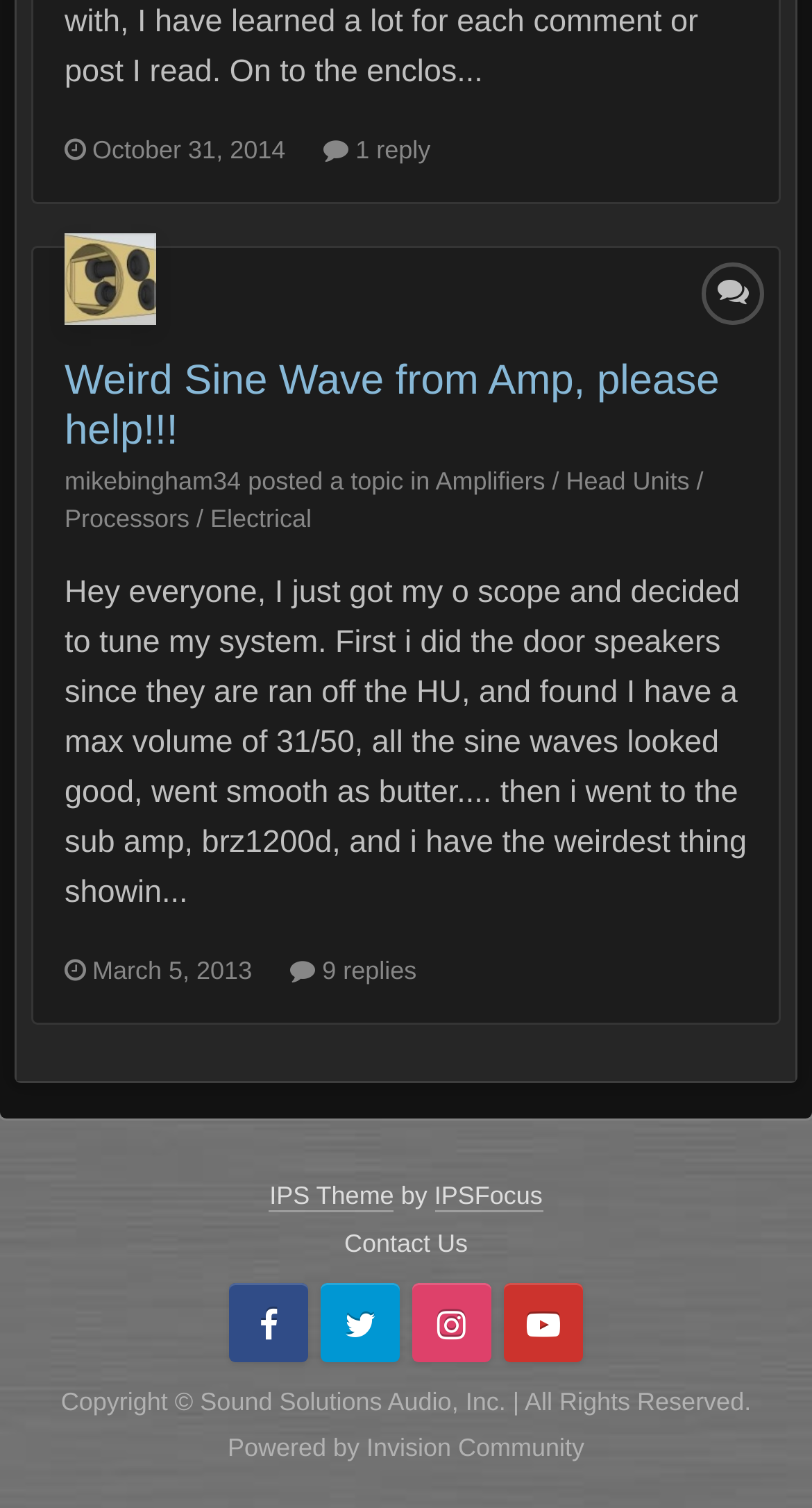Identify the bounding box coordinates necessary to click and complete the given instruction: "View replies".

[0.357, 0.634, 0.513, 0.653]